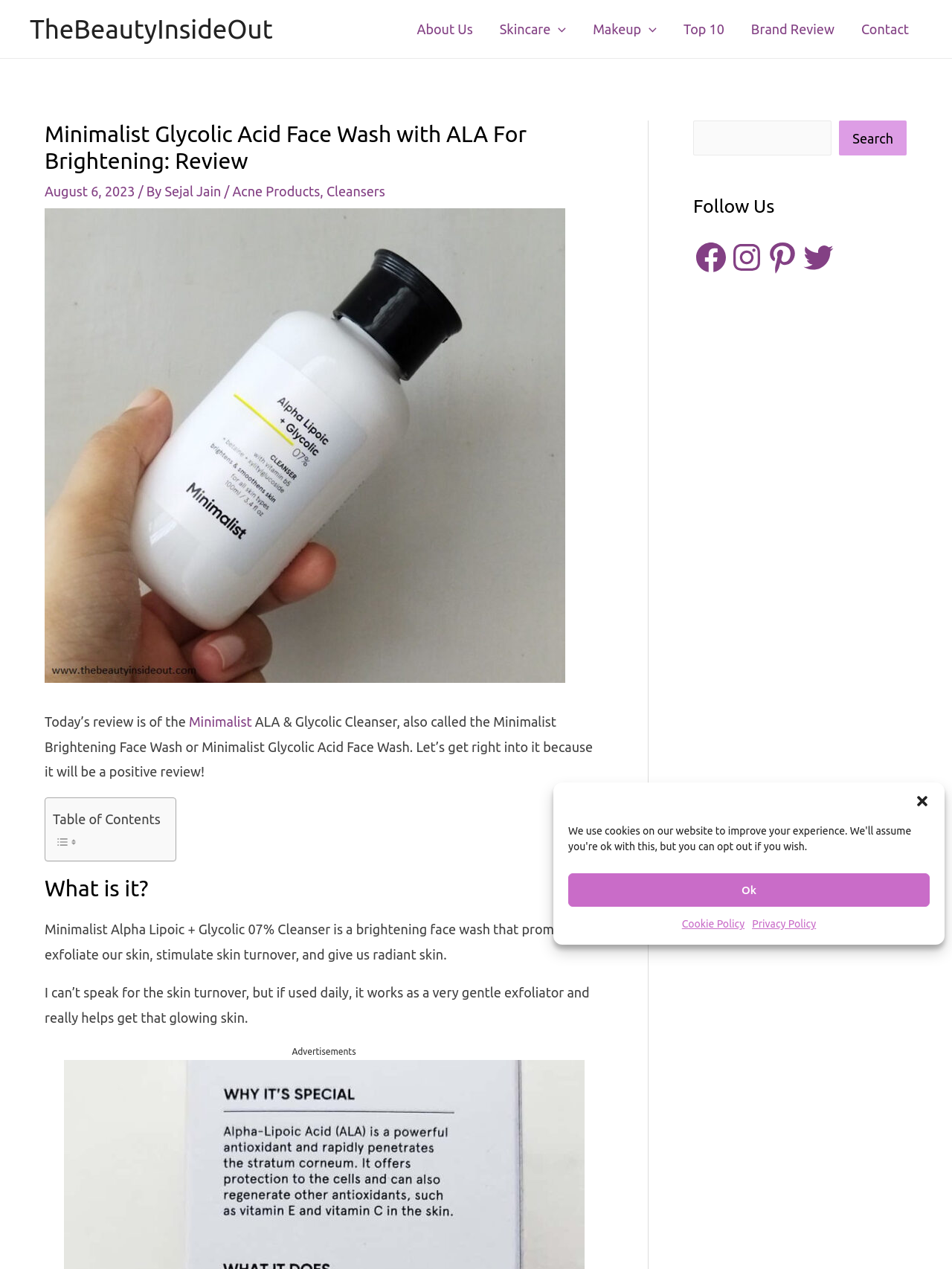What is the category of the product?
Refer to the image and provide a concise answer in one word or phrase.

Cleansers